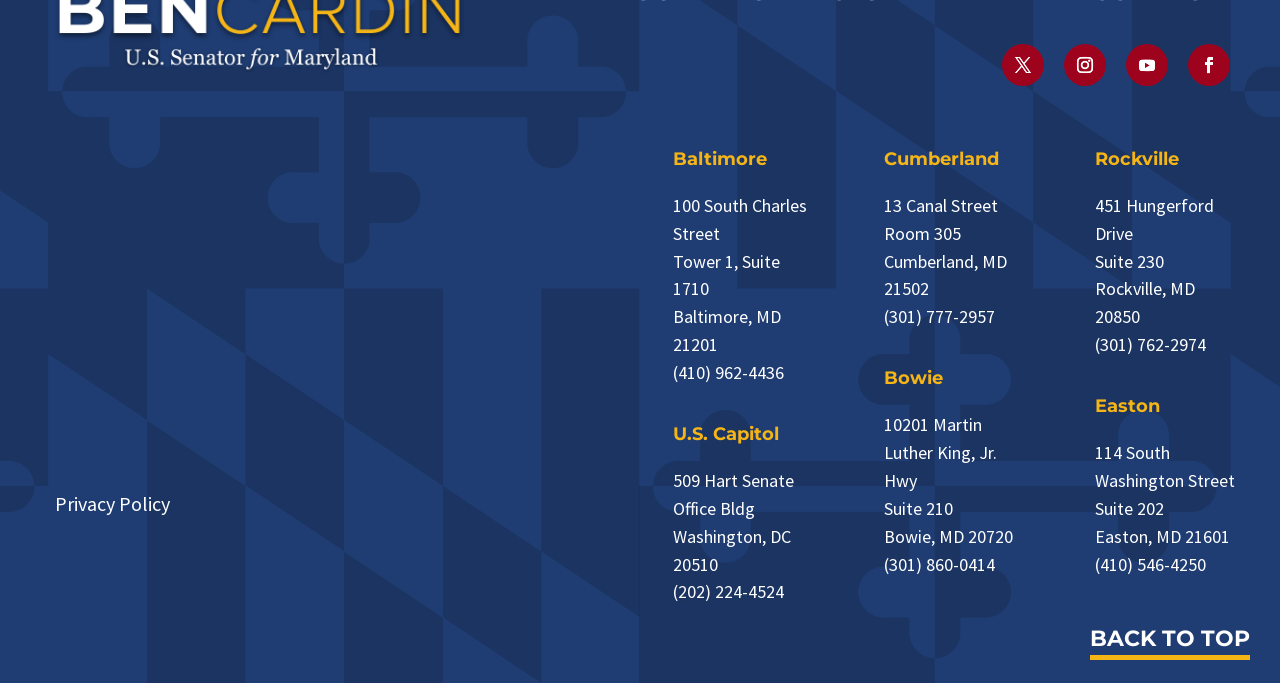What is the purpose of the 'BACK TO TOP' link?
Using the details shown in the screenshot, provide a comprehensive answer to the question.

I inferred the purpose of the link by looking at its location and text. The link is located at the bottom of the page and has the text 'BACK TO TOP', which suggests that it is intended to allow users to quickly scroll back to the top of the page.